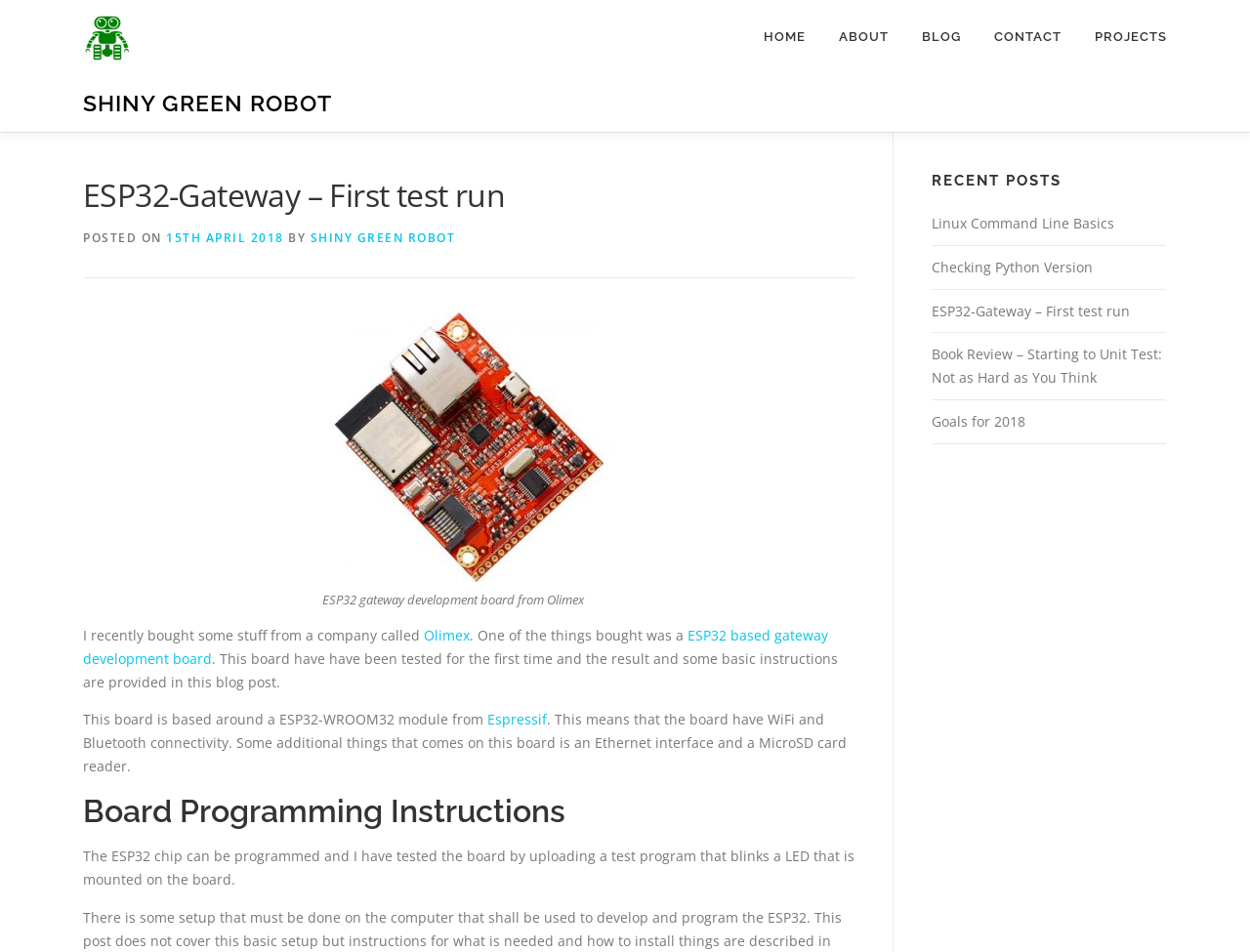Could you specify the bounding box coordinates for the clickable section to complete the following instruction: "Visit the 'Agriculture forty of Pakistan' page"?

None